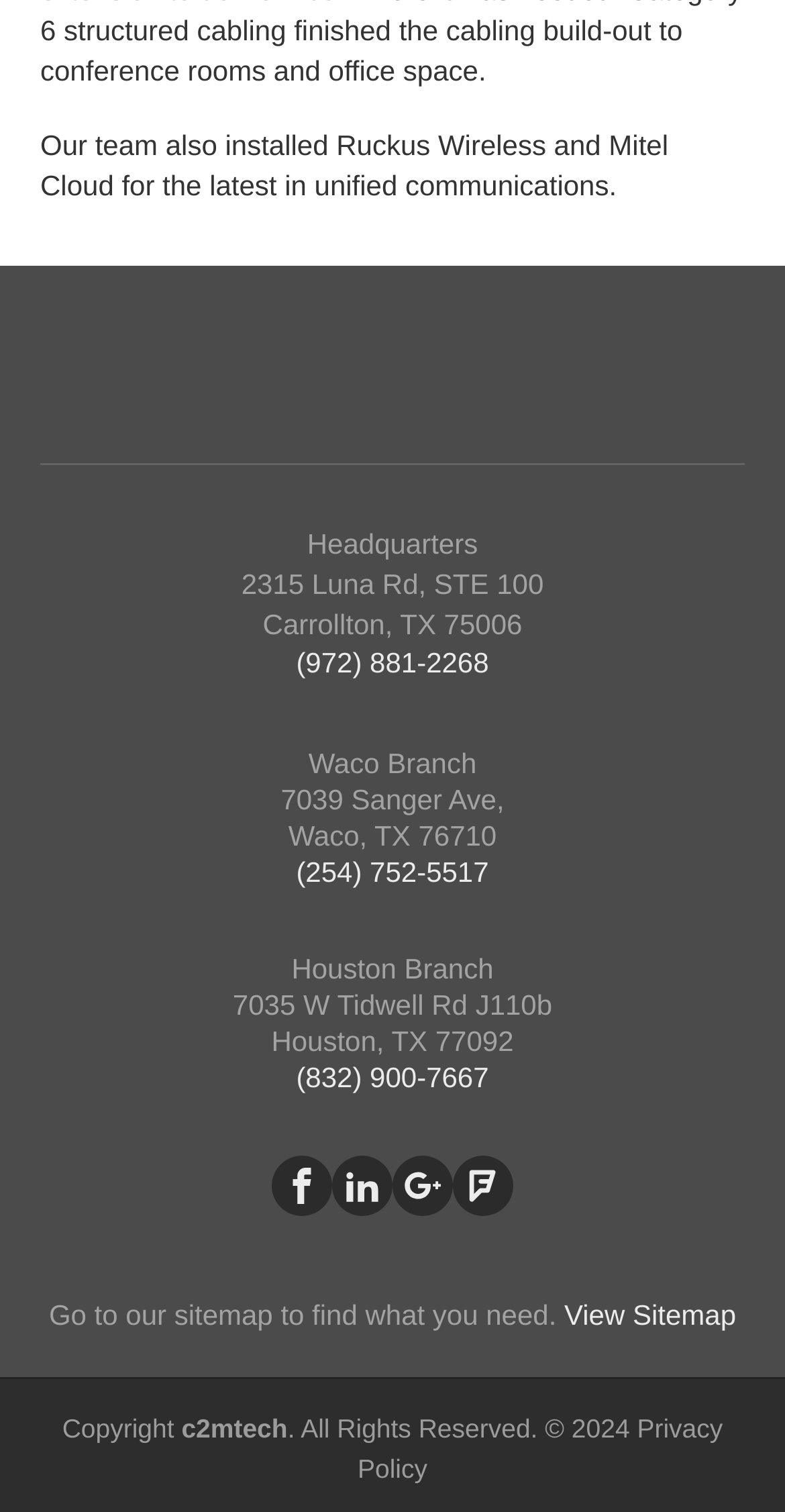Using the element description: "aria-label="Google Plus" title="Google Plus"", determine the bounding box coordinates for the specified UI element. The coordinates should be four float numbers between 0 and 1, [left, top, right, bottom].

[0.5, 0.764, 0.577, 0.804]